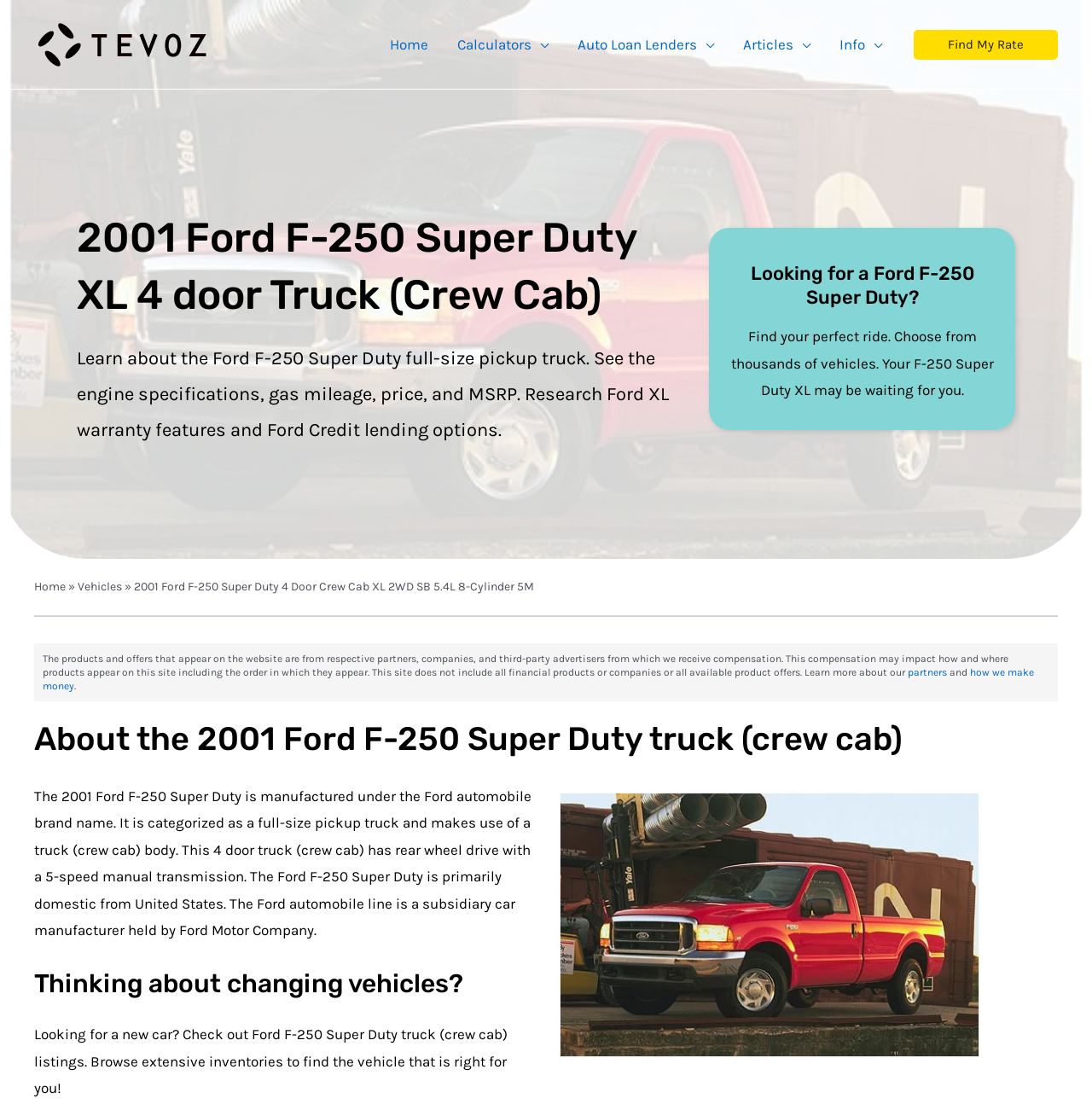From the element description Find My Rate, predict the bounding box coordinates of the UI element. The coordinates must be specified in the format (top-left x, top-left y, bottom-right x, bottom-right y) and should be within the 0 to 1 range.

[0.837, 0.027, 0.969, 0.053]